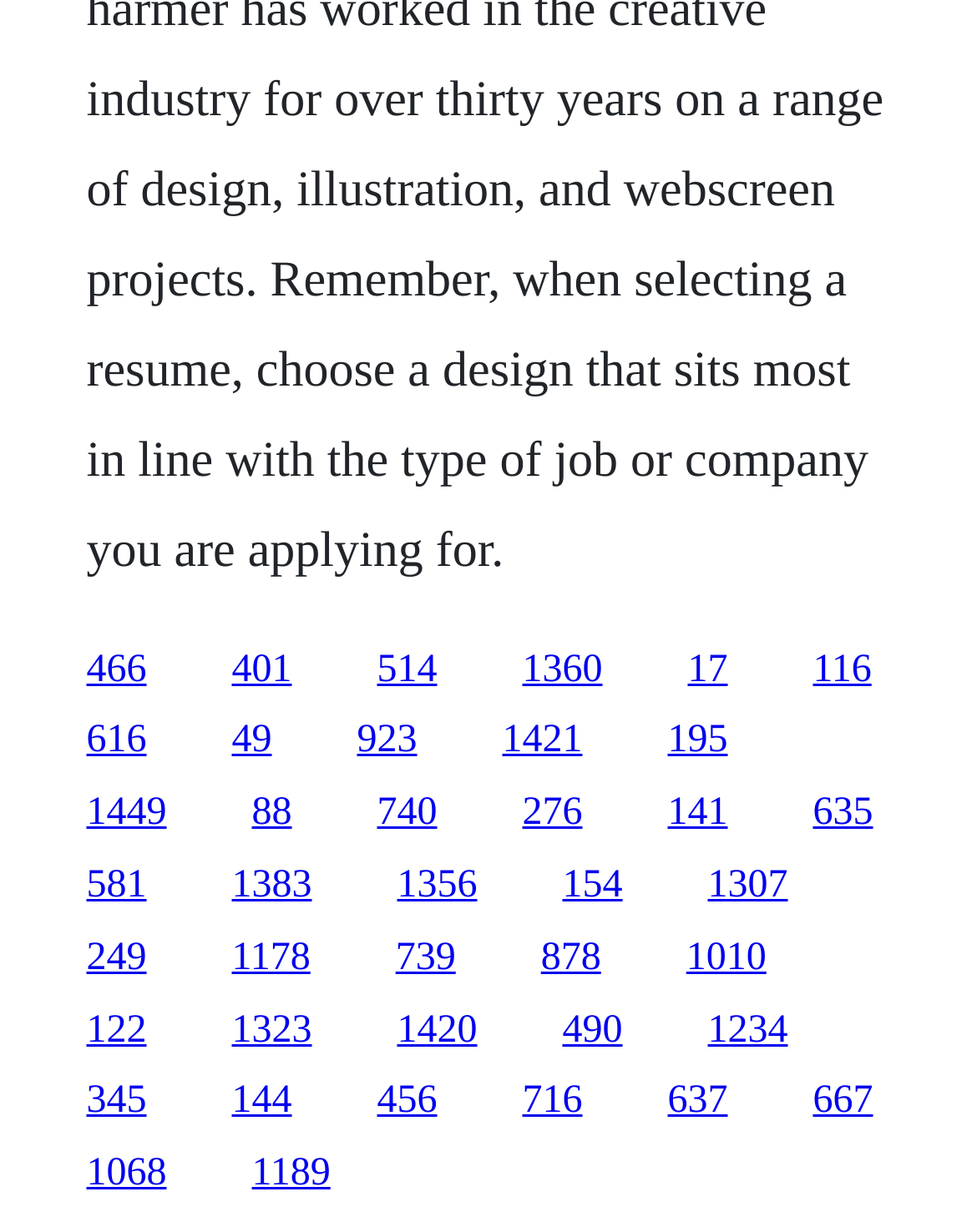Identify the bounding box for the described UI element: "466".

[0.088, 0.526, 0.15, 0.56]